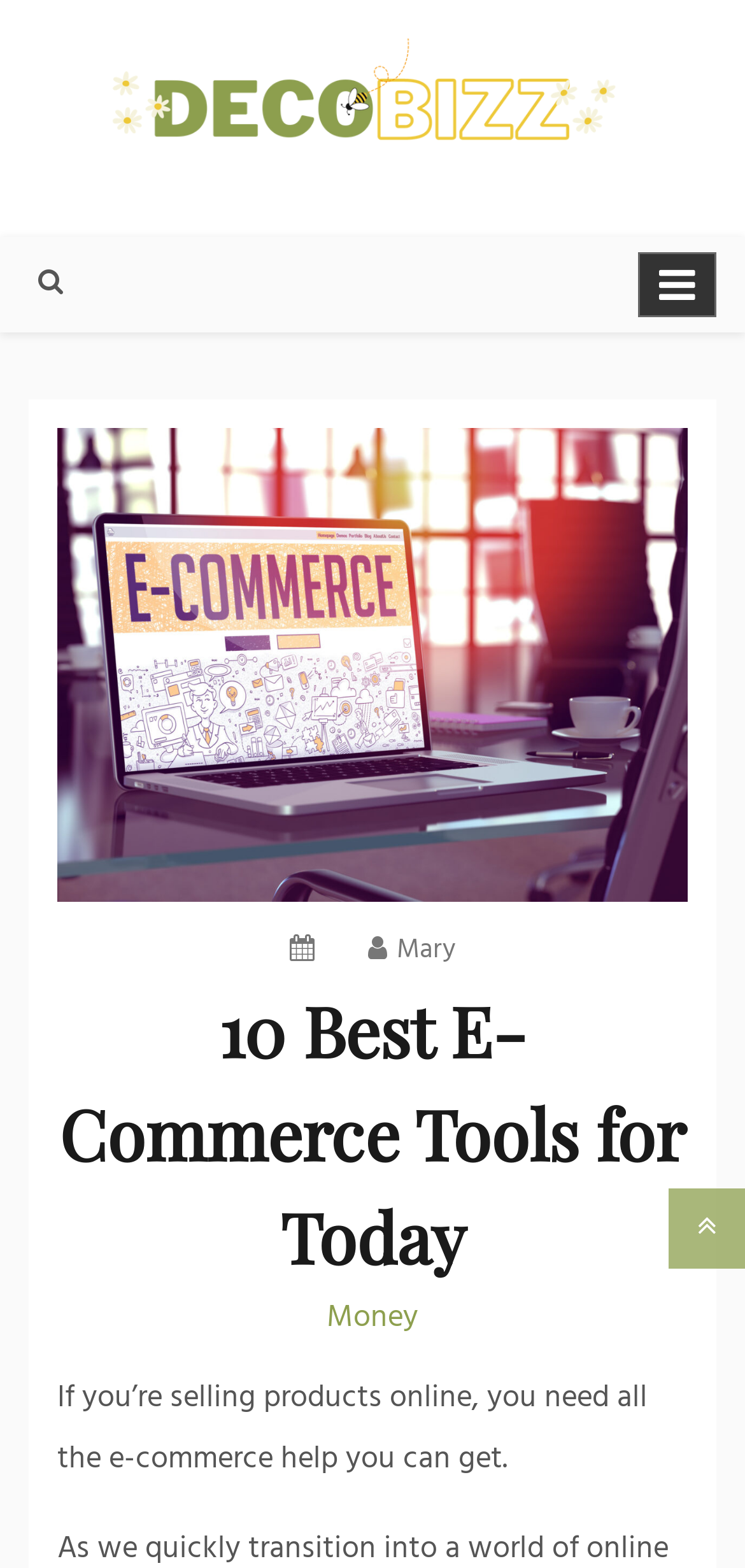What is the icon on the top-right corner?
Please answer the question with a single word or phrase, referencing the image.

uf0c9